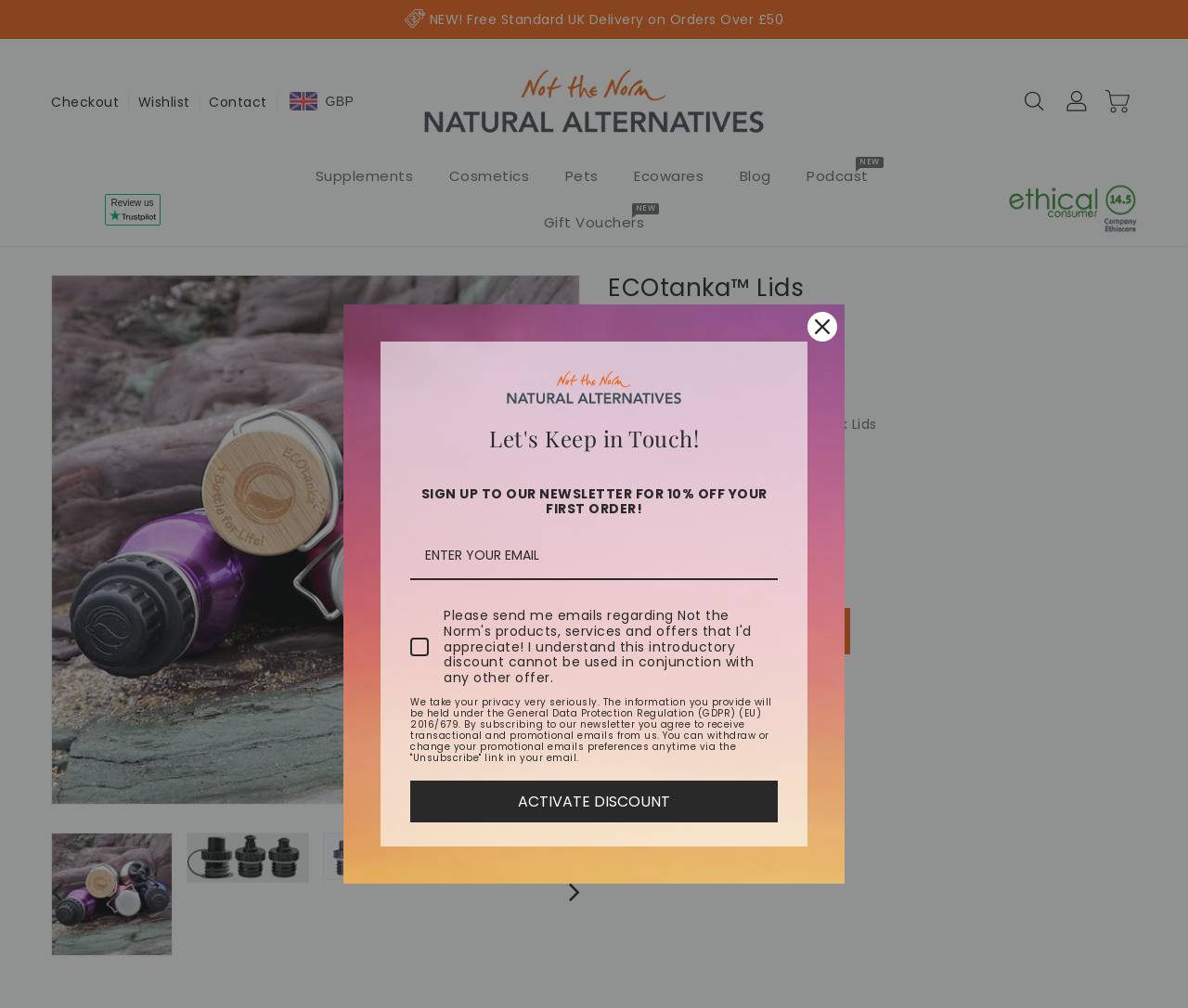What is the sale price of ECOtanka Lids?
From the image, respond with a single word or phrase.

£2.25 GBP